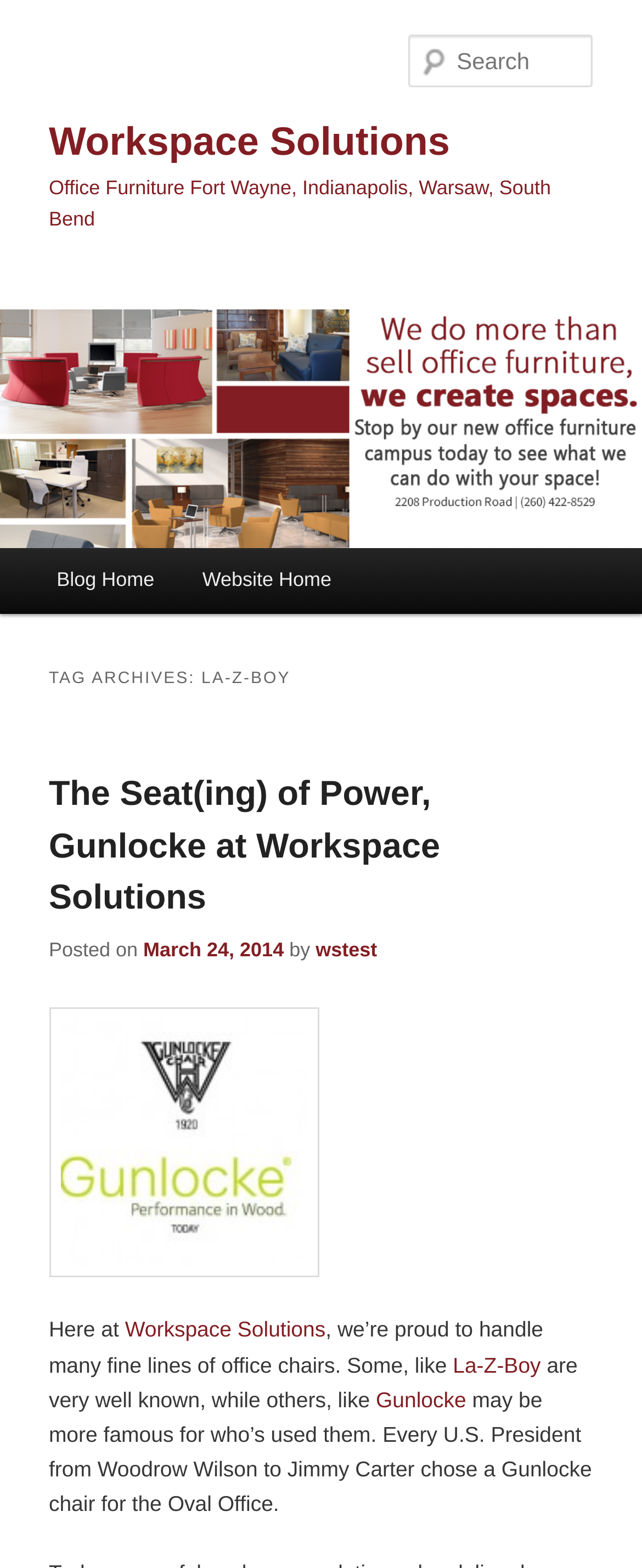What is the name of the office furniture company?
Answer the question with a thorough and detailed explanation.

The name of the office furniture company can be determined by looking at the heading elements on the webpage, specifically the one with the text 'Workspace Solutions' which appears multiple times.